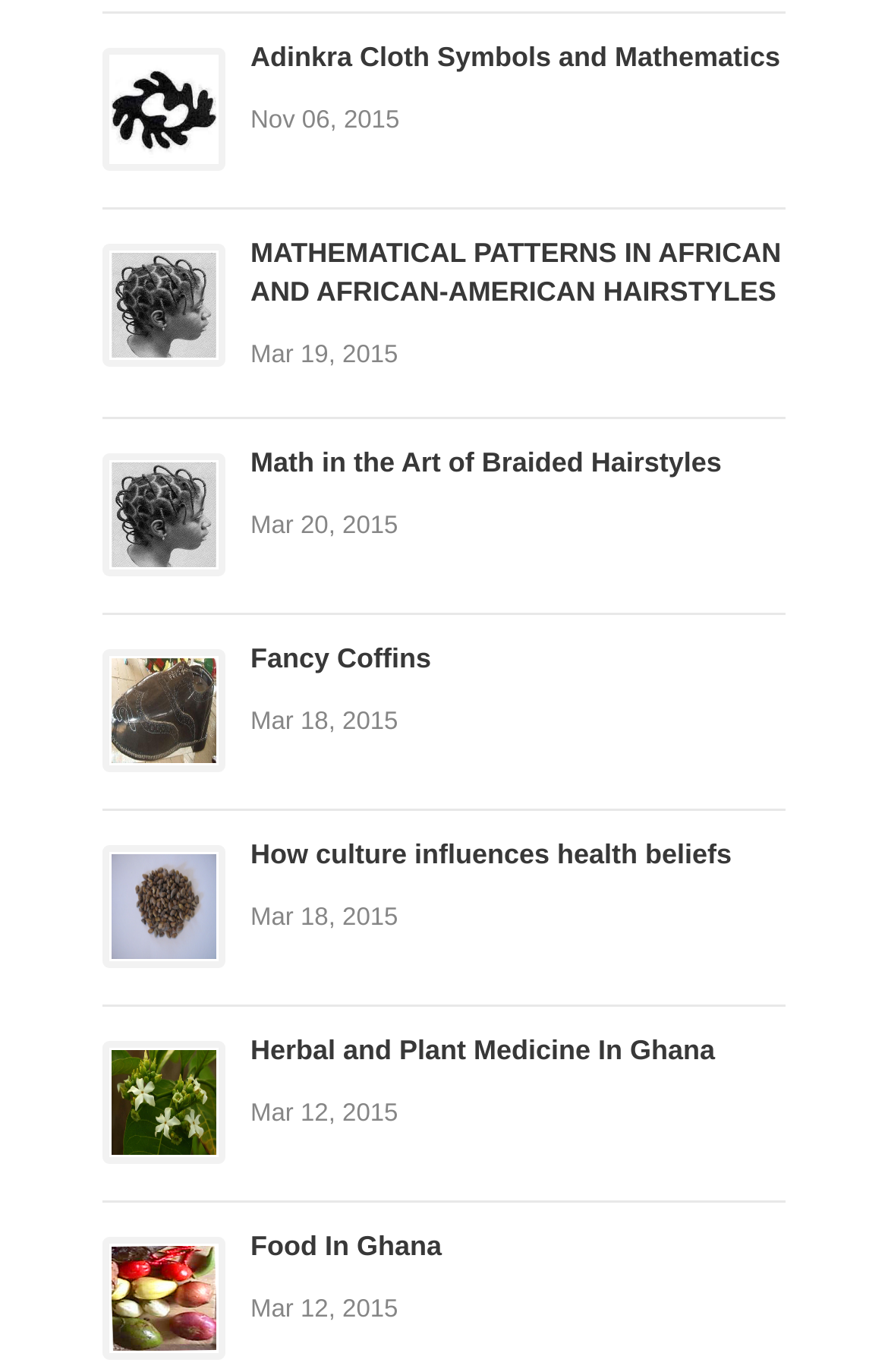Please find the bounding box coordinates of the element's region to be clicked to carry out this instruction: "view the image".

None